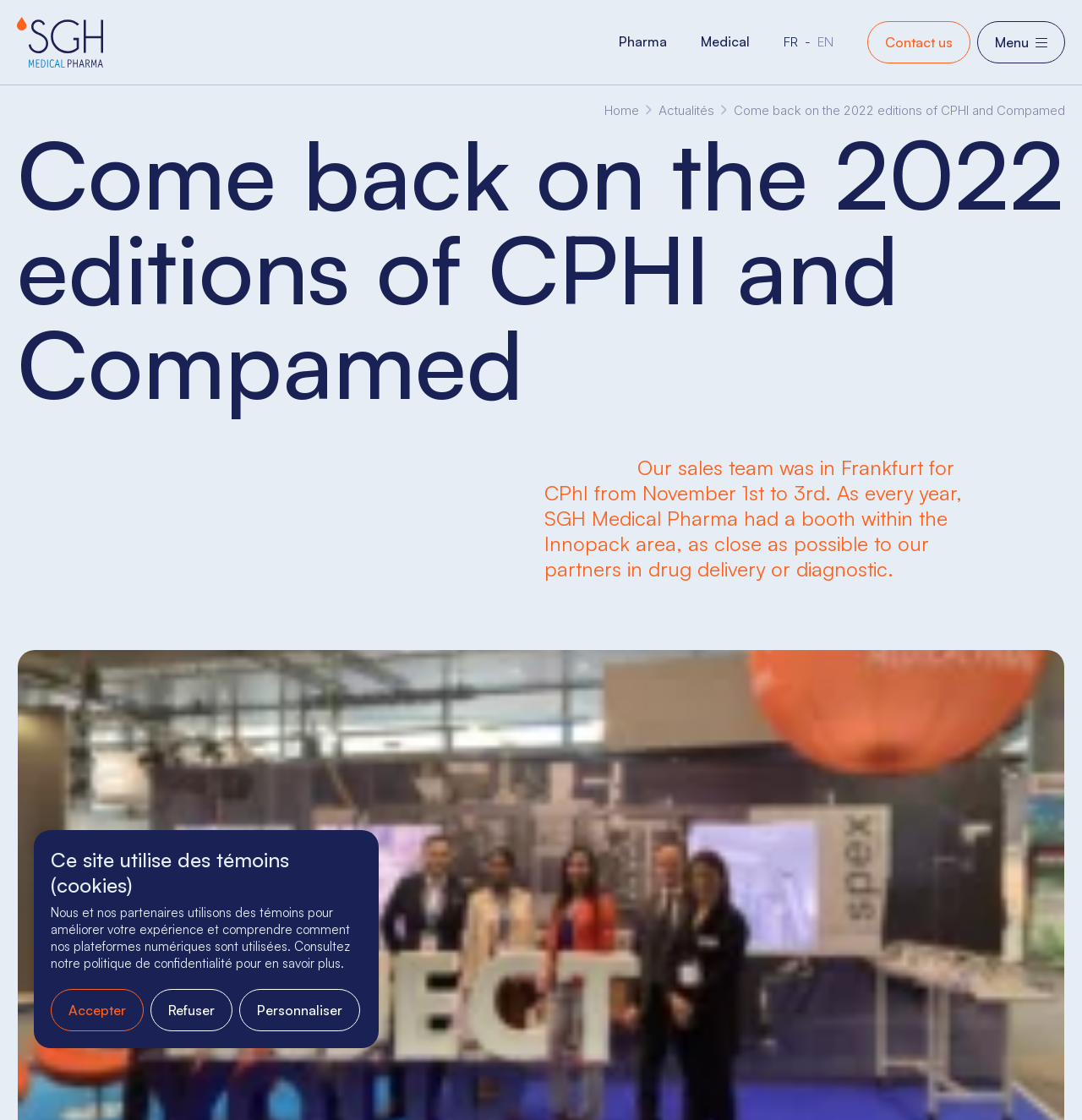Please provide the bounding box coordinates for the element that needs to be clicked to perform the following instruction: "Click on Home". The coordinates should be given as four float numbers between 0 and 1, i.e., [left, top, right, bottom].

[0.559, 0.091, 0.591, 0.107]